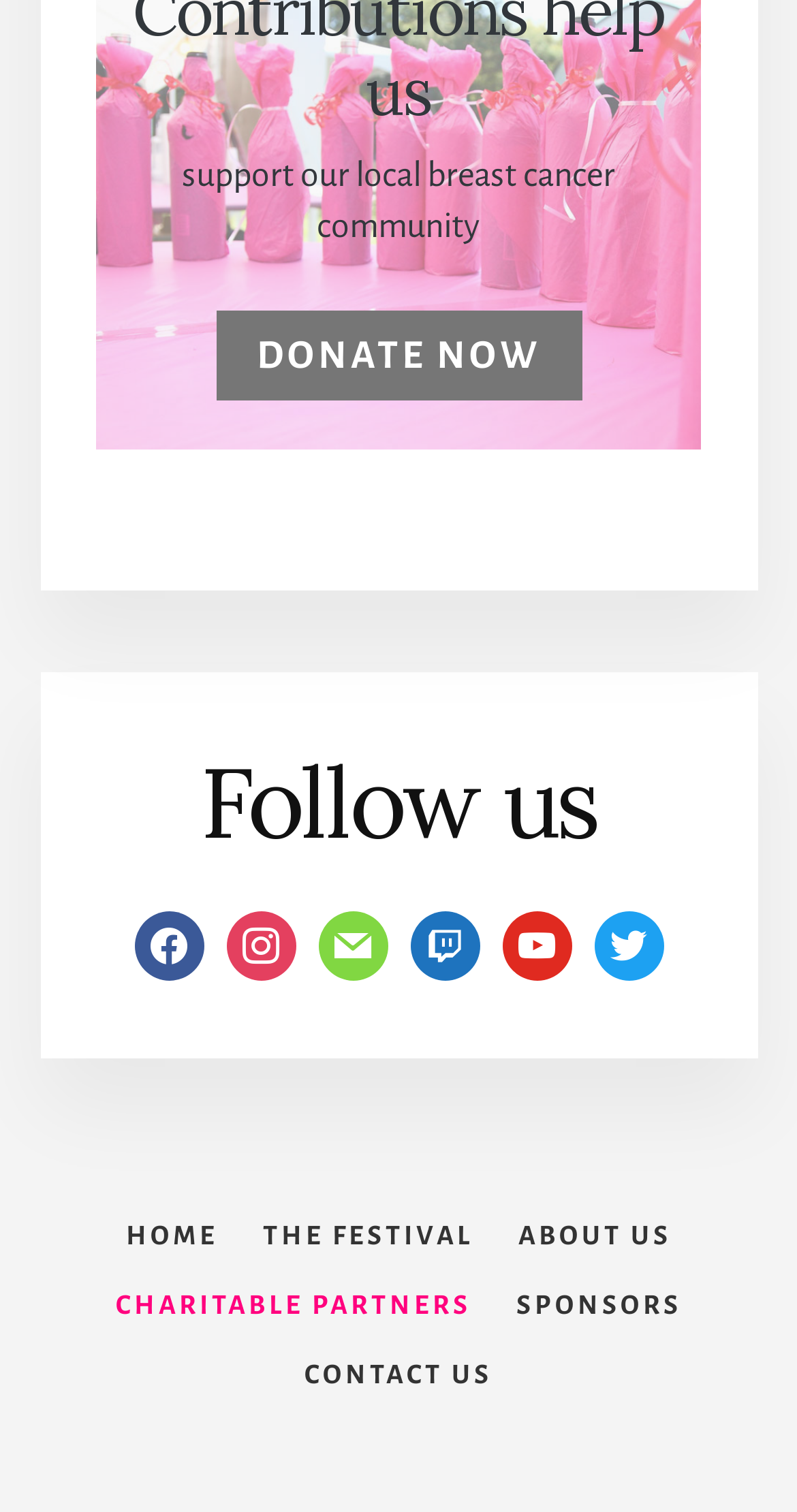Please identify the bounding box coordinates of the element's region that I should click in order to complete the following instruction: "Contact us". The bounding box coordinates consist of four float numbers between 0 and 1, i.e., [left, top, right, bottom].

[0.356, 0.887, 0.644, 0.933]